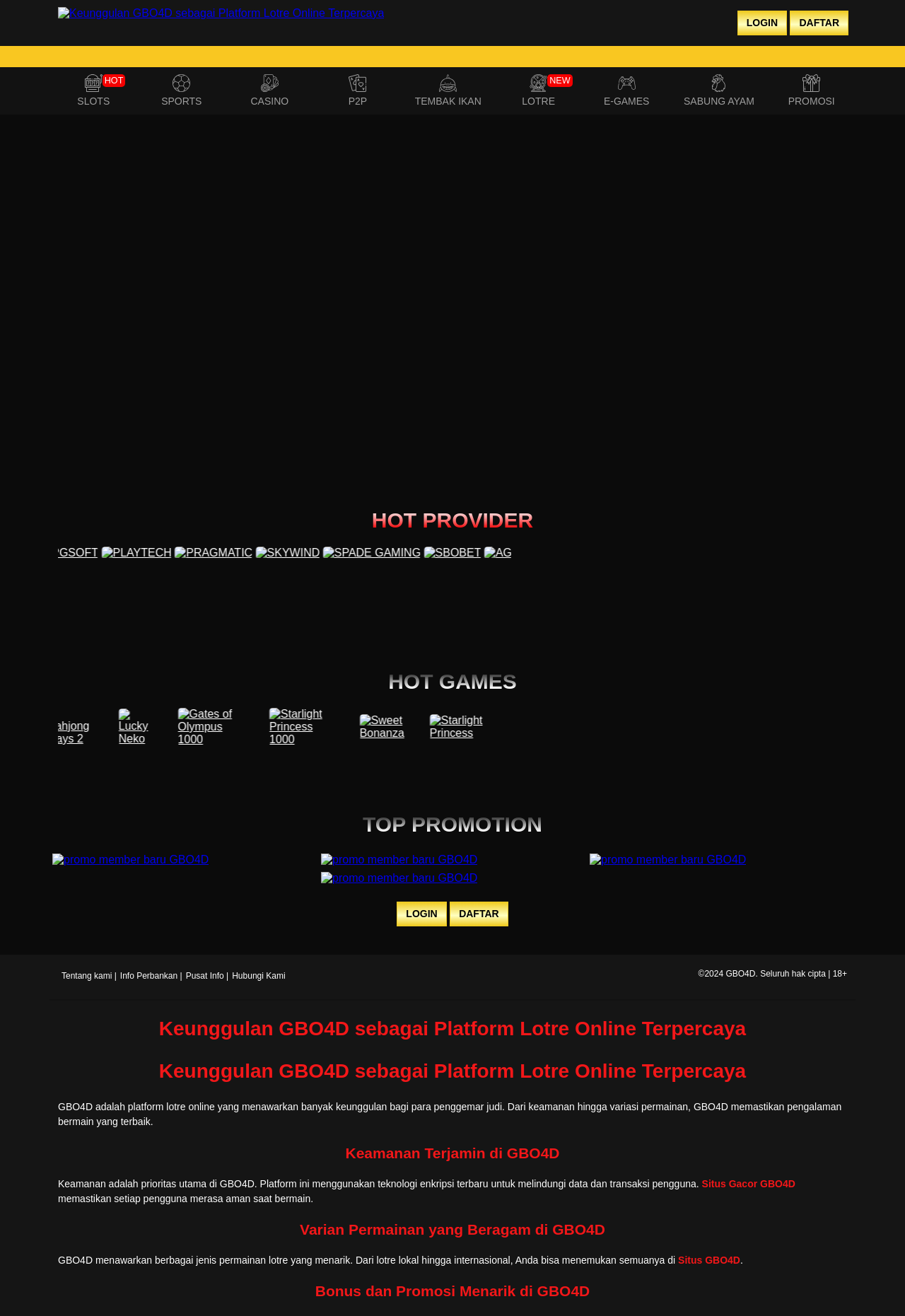Specify the bounding box coordinates of the element's area that should be clicked to execute the given instruction: "Click on the PROMOSI link". The coordinates should be four float numbers between 0 and 1, i.e., [left, top, right, bottom].

[0.858, 0.056, 0.936, 0.085]